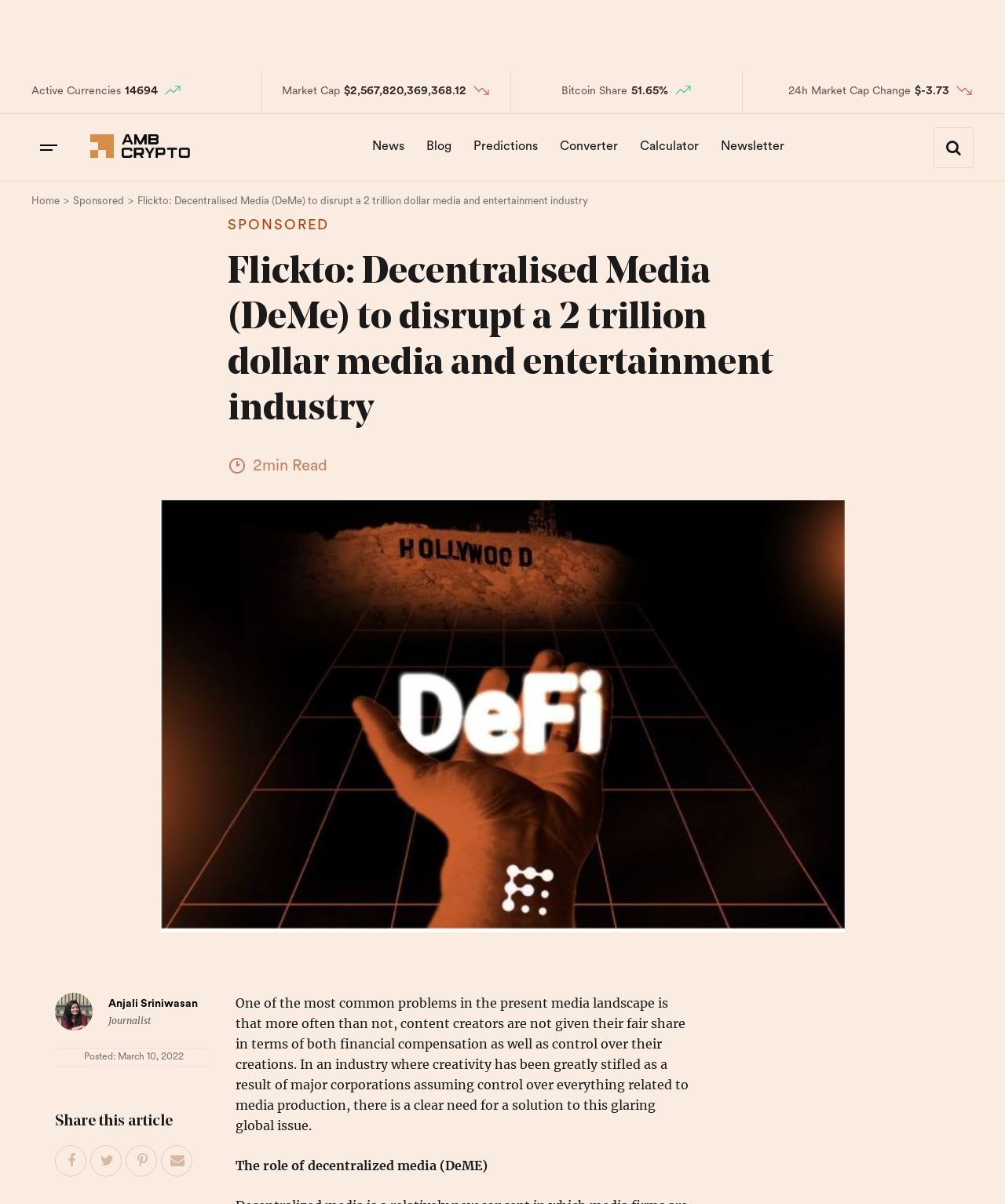Elaborate on the information and visuals displayed on the webpage.

This webpage appears to be an article about Flickto, a decentralized media platform, and its potential to disrupt the media and entertainment industry. 

At the top of the page, there are several static text elements and images, including "Active Currencies", "Market Cap", "Bitcoin Share", and "24h Market Cap Change", which suggest that the page may be related to cryptocurrency or financial markets. 

Below these elements, there is a navigation breadcrumb with links to "Home", "Sponsored", and the current article title. The article title, "Flickto: Decentralised Media (DeMe) to disrupt a 2 trillion dollar media and entertainment industry", is also displayed as a heading. 

To the right of the article title, there is an image and a "2min Read" label, indicating the estimated time it takes to read the article. 

The article content begins with a brief introduction to the problem of content creators not receiving fair compensation and control over their work in the media industry. 

On the left side of the page, there is an author section with an avatar image, the author's name, "Anjali Sriniwasan", and their title, "Journalist". Below this section, there is a "Posted" label with the date "March 10, 2022". 

At the bottom of the page, there is a "Share this article" section with links to share the article on Facebook, Twitter, Pinterest, and via email.